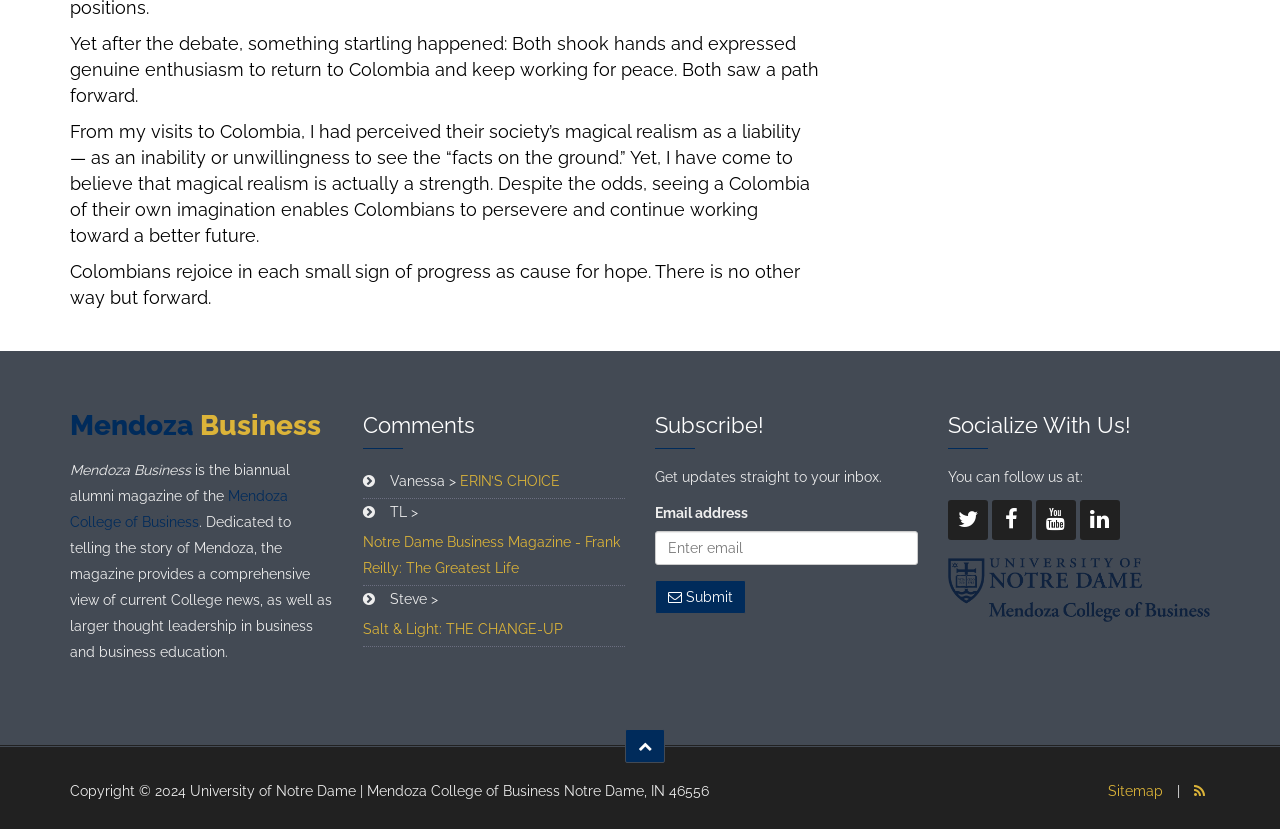Identify the bounding box coordinates of the section to be clicked to complete the task described by the following instruction: "Read 'ERIN'S CHOICE'". The coordinates should be four float numbers between 0 and 1, formatted as [left, top, right, bottom].

[0.359, 0.56, 0.437, 0.601]